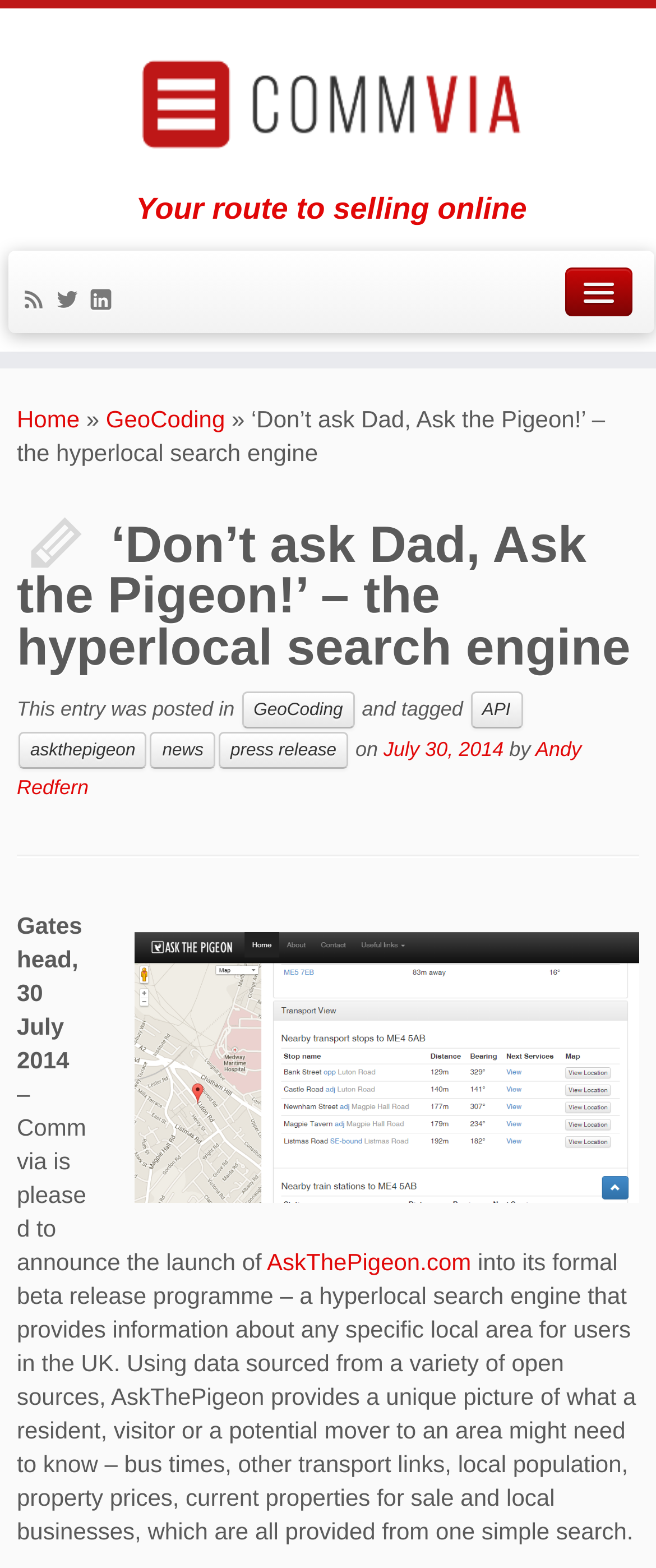Give a one-word or short phrase answer to the question: 
What is the location mentioned in the blog post?

Gateshead